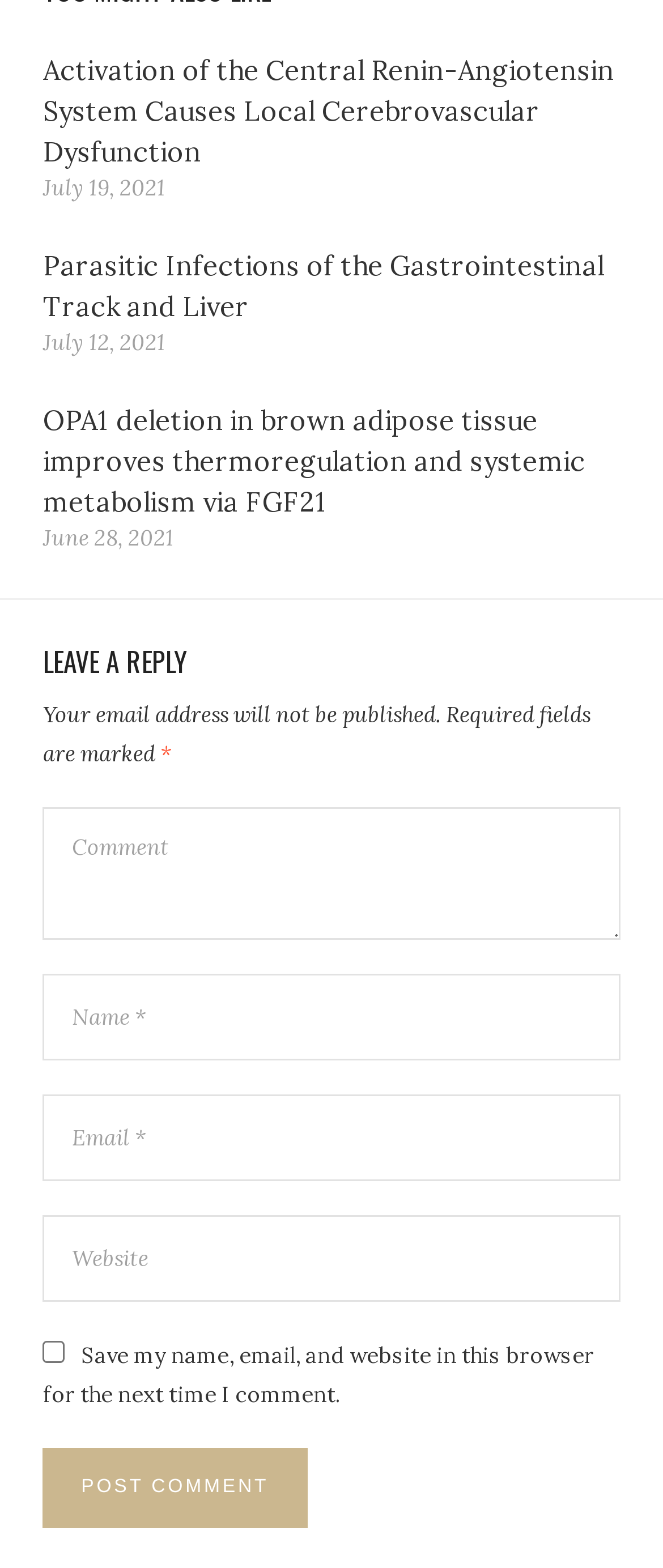What is the date of the first article?
Answer the question in a detailed and comprehensive manner.

The first article is 'Activation of the Central Renin-Angiotensin System Causes Local Cerebrovascular Dysfunction' and its date is mentioned as 'July 19, 2021'.